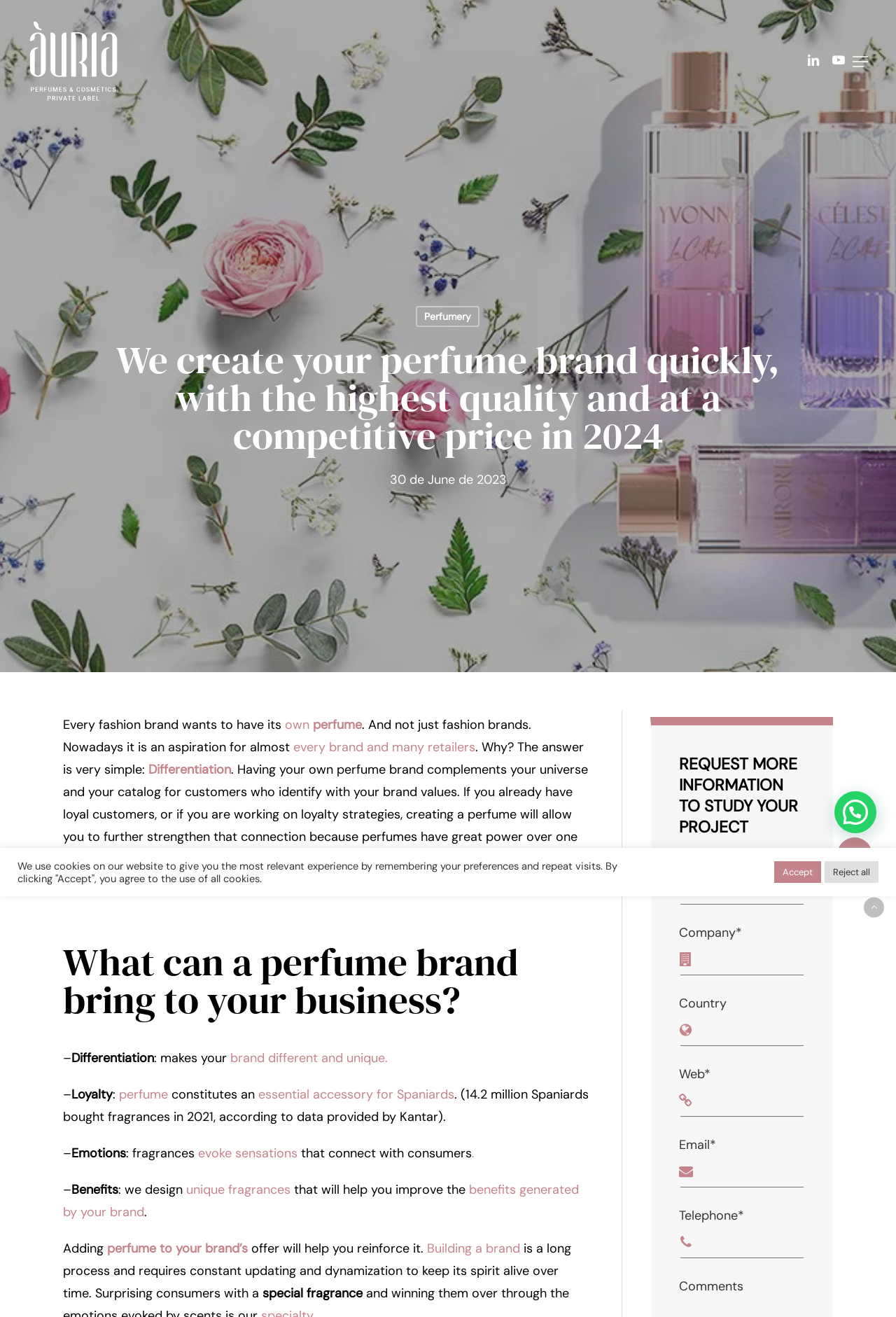How many Spaniards bought fragrances in 2021?
Please answer the question with as much detail as possible using the screenshot.

This information is mentioned in the section 'What can a perfume brand bring to your business?' where it states that '14.2 million Spaniards bought fragrances in 2021, according to data provided by Kantar'.